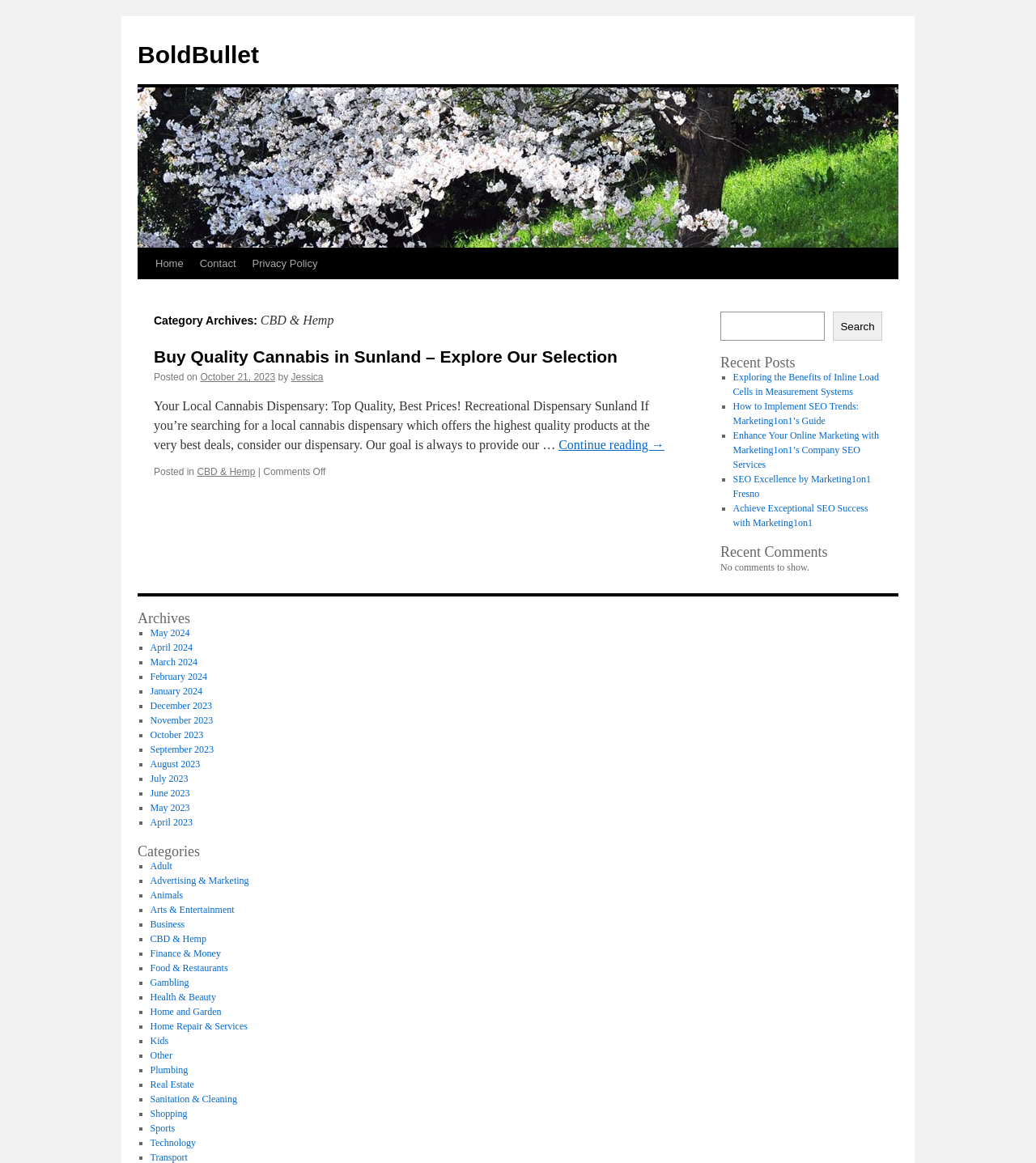Identify the bounding box coordinates of the region that should be clicked to execute the following instruction: "Read the 'Buy Quality Cannabis in Sunland – Explore Our Selection' article".

[0.148, 0.297, 0.648, 0.316]